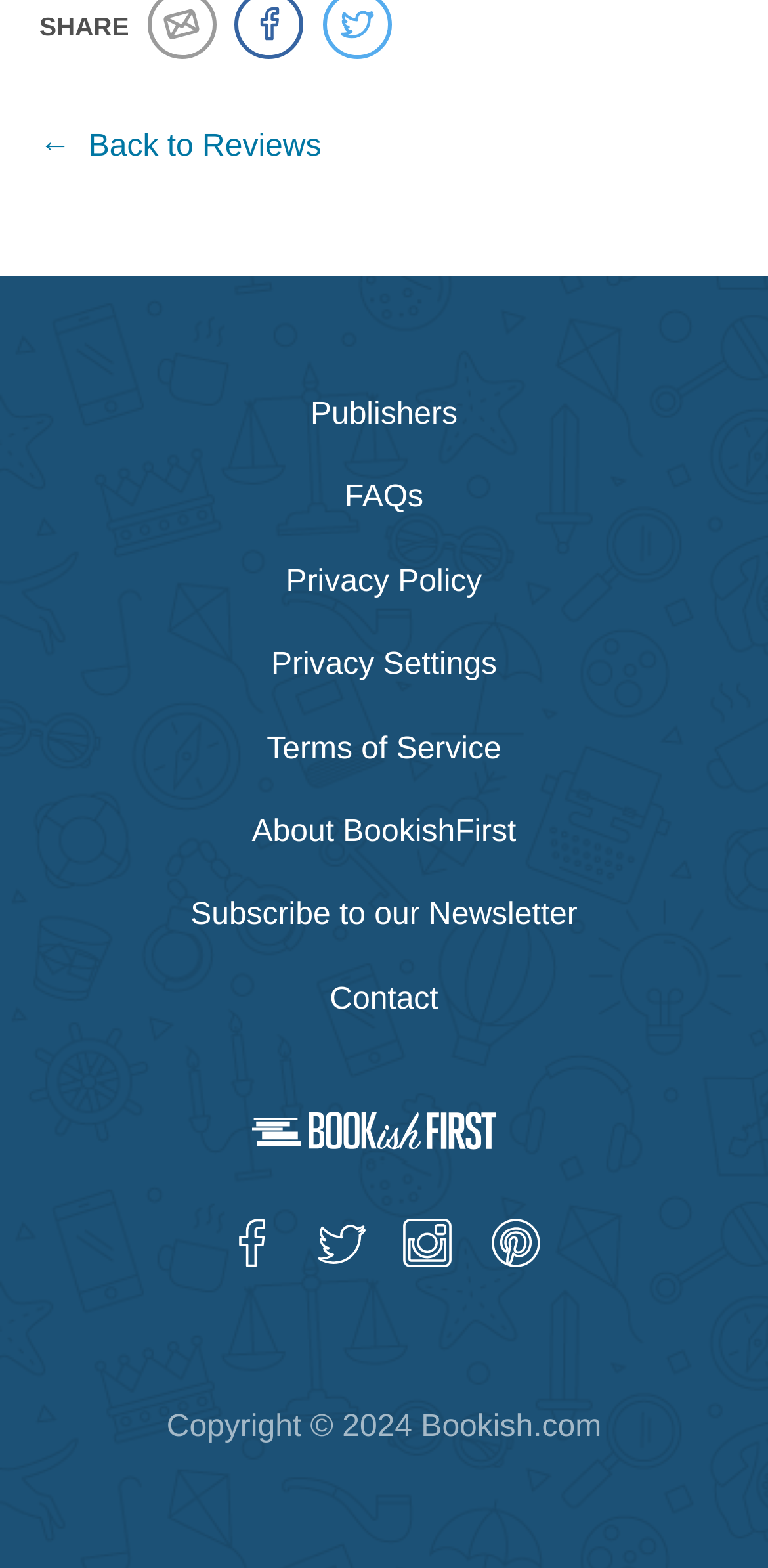How many links are there in the footer section?
Refer to the image and offer an in-depth and detailed answer to the question.

By counting the links in the footer section, we can see that there are 11 links, including 'Publishers', 'FAQs', 'Privacy Policy', 'Privacy Settings', 'Terms of Service', 'About BookishFirst', 'Subscribe to our Newsletter', 'Contact', 'Follow BookishFirst on Facebook', 'Follow BookishFirst on Twitter', and 'Follow BookishFirst on Instagram'.